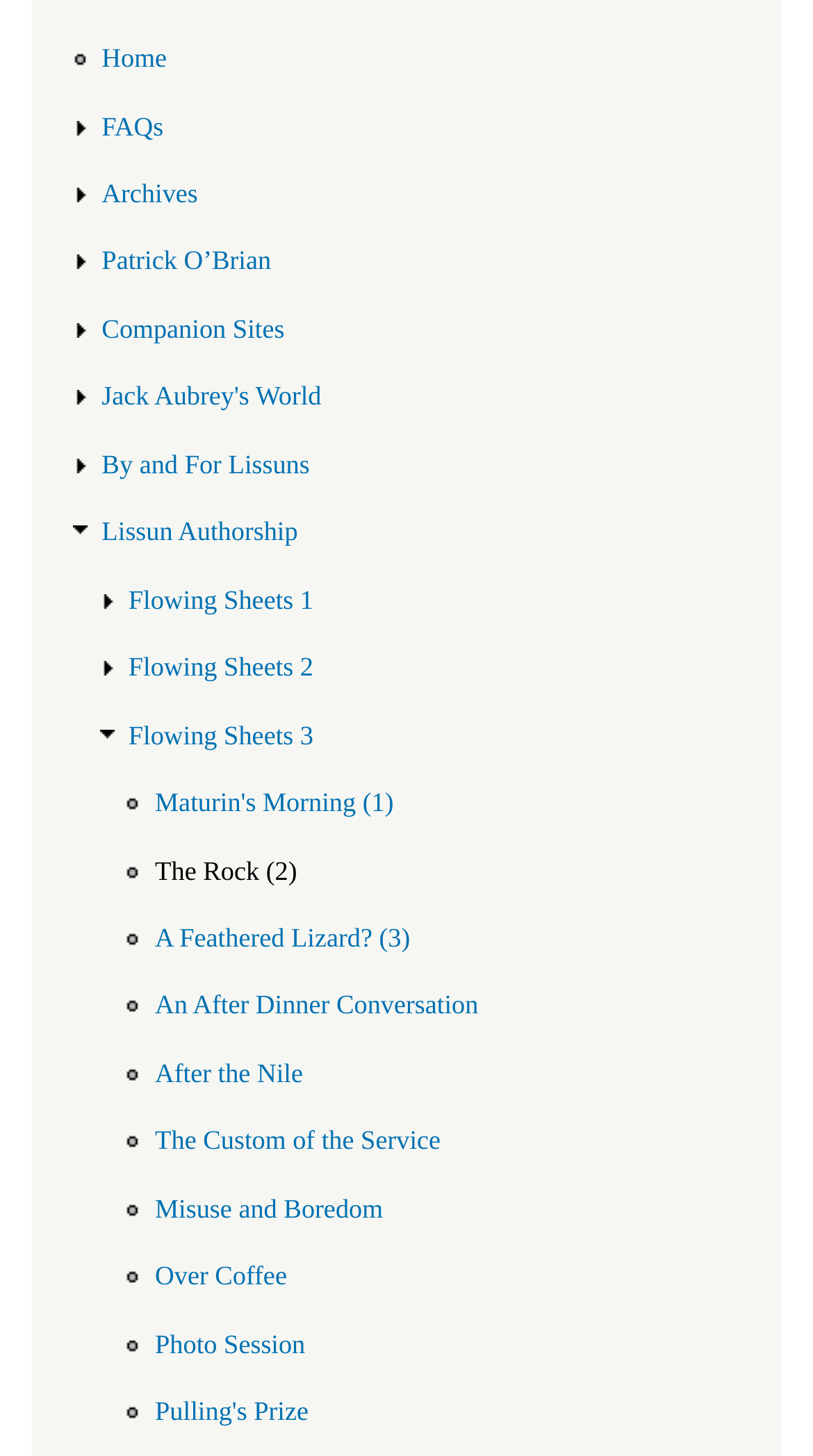Please predict the bounding box coordinates of the element's region where a click is necessary to complete the following instruction: "visit Patrick O'Brian's page". The coordinates should be represented by four float numbers between 0 and 1, i.e., [left, top, right, bottom].

[0.125, 0.155, 0.333, 0.204]